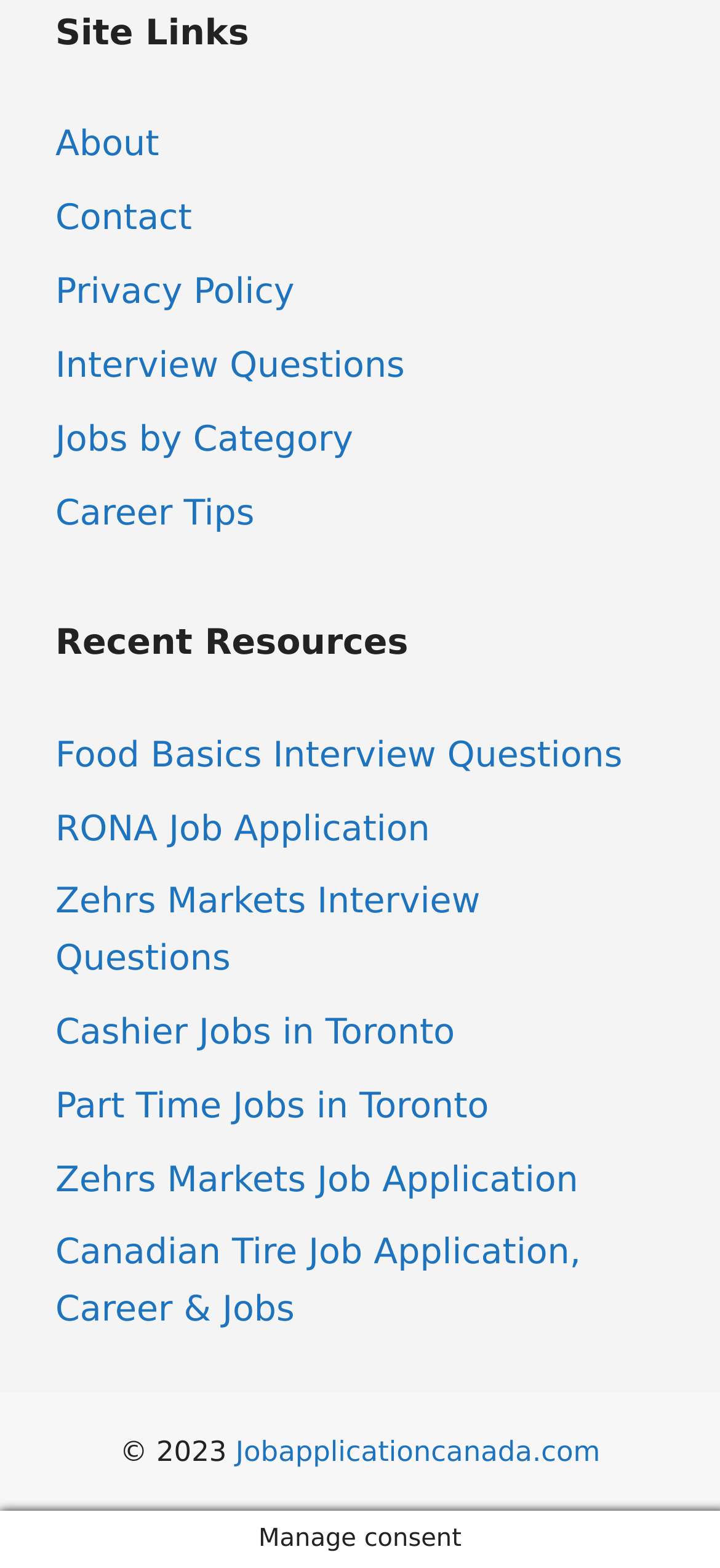Locate the UI element described as follows: "Career Tips". Return the bounding box coordinates as four float numbers between 0 and 1 in the order [left, top, right, bottom].

[0.077, 0.314, 0.353, 0.34]